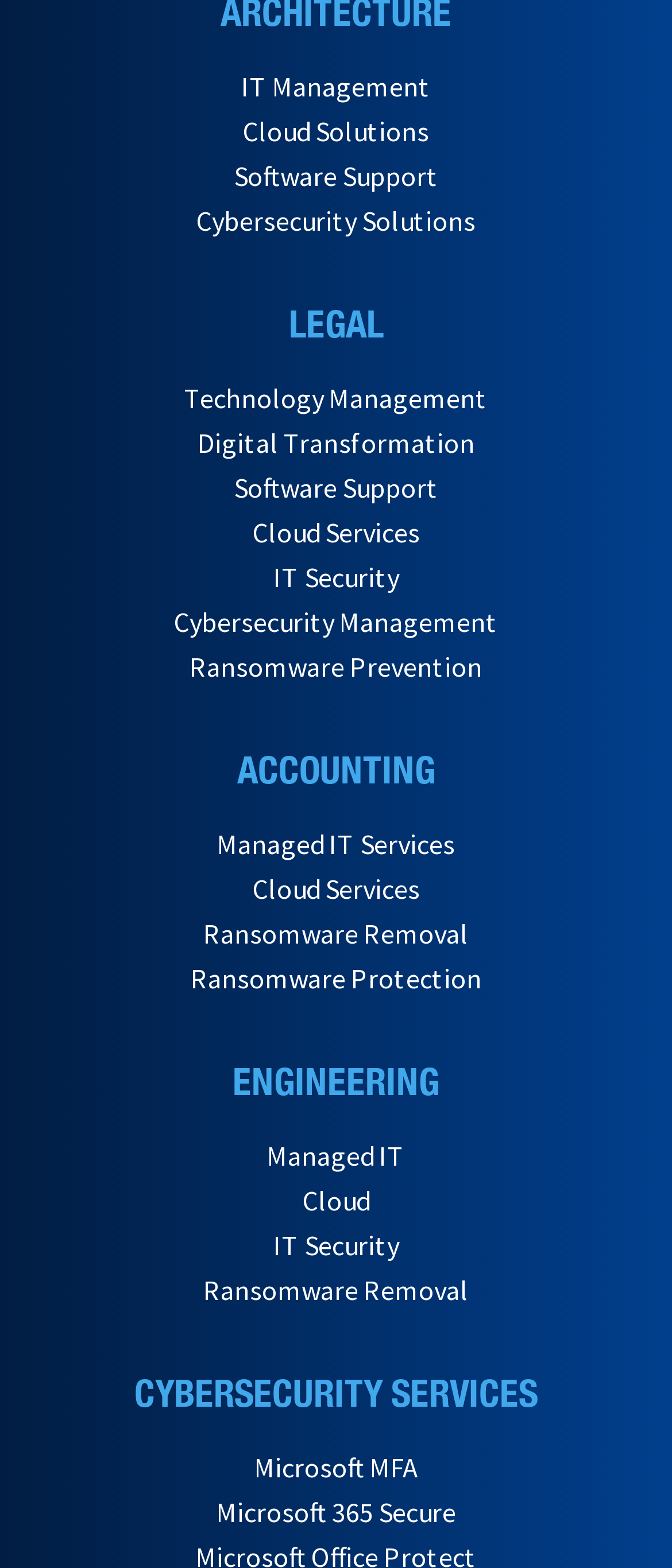Respond with a single word or phrase to the following question:
How many links are related to cloud services?

3